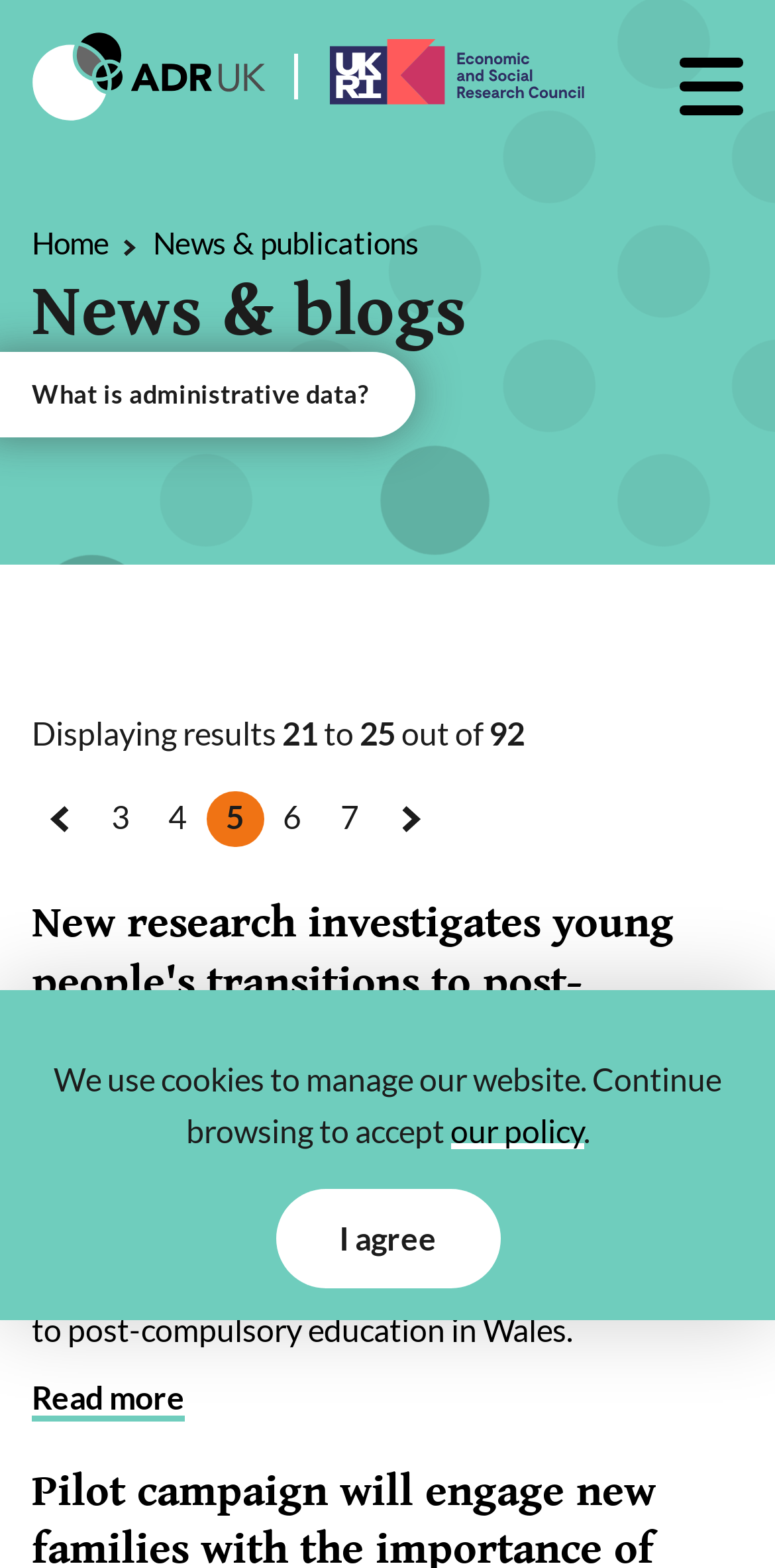What is the purpose of the button at the top right?
Please give a detailed and elaborate answer to the question based on the image.

I determined the purpose of the button by looking at its location and the surrounding elements. The button is located next to a textbox labeled 'Search keyword(s)', indicating that it is a search button.